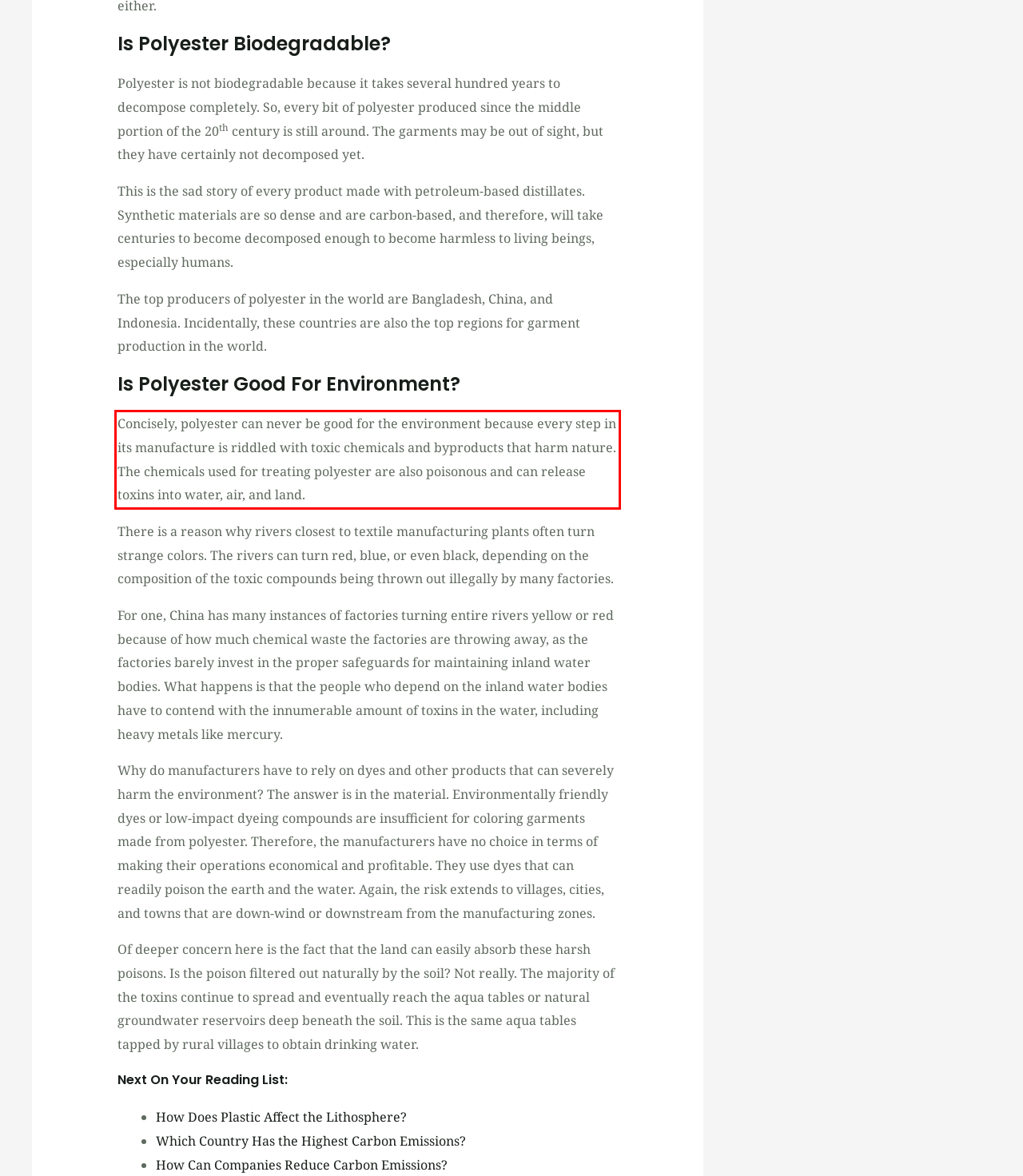The screenshot provided shows a webpage with a red bounding box. Apply OCR to the text within this red bounding box and provide the extracted content.

Concisely, polyester can never be good for the environment because every step in its manufacture is riddled with toxic chemicals and byproducts that harm nature. The chemicals used for treating polyester are also poisonous and can release toxins into water, air, and land.